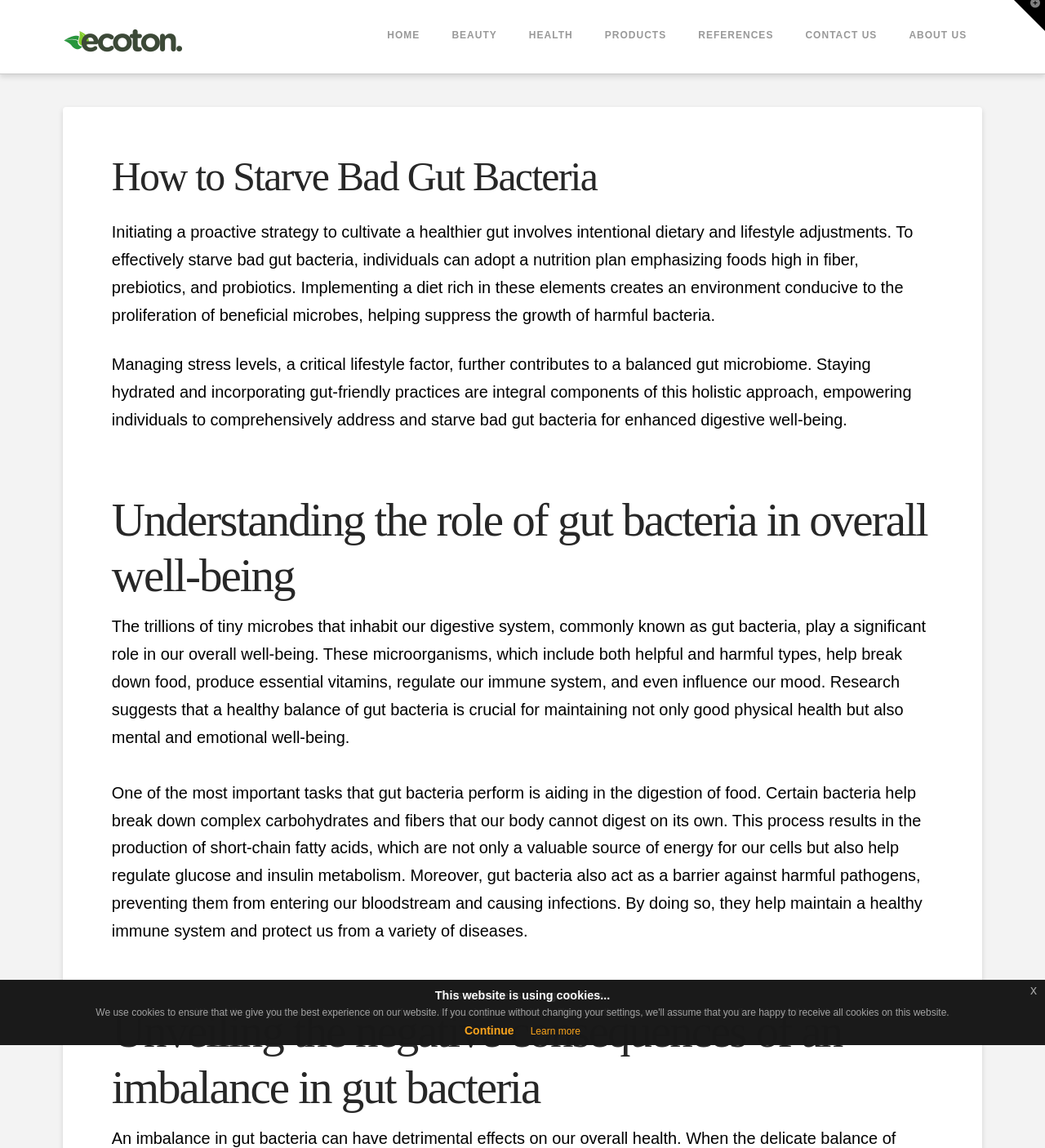Determine the bounding box for the UI element as described: "References". The coordinates should be represented as four float numbers between 0 and 1, formatted as [left, top, right, bottom].

[0.653, 0.0, 0.755, 0.064]